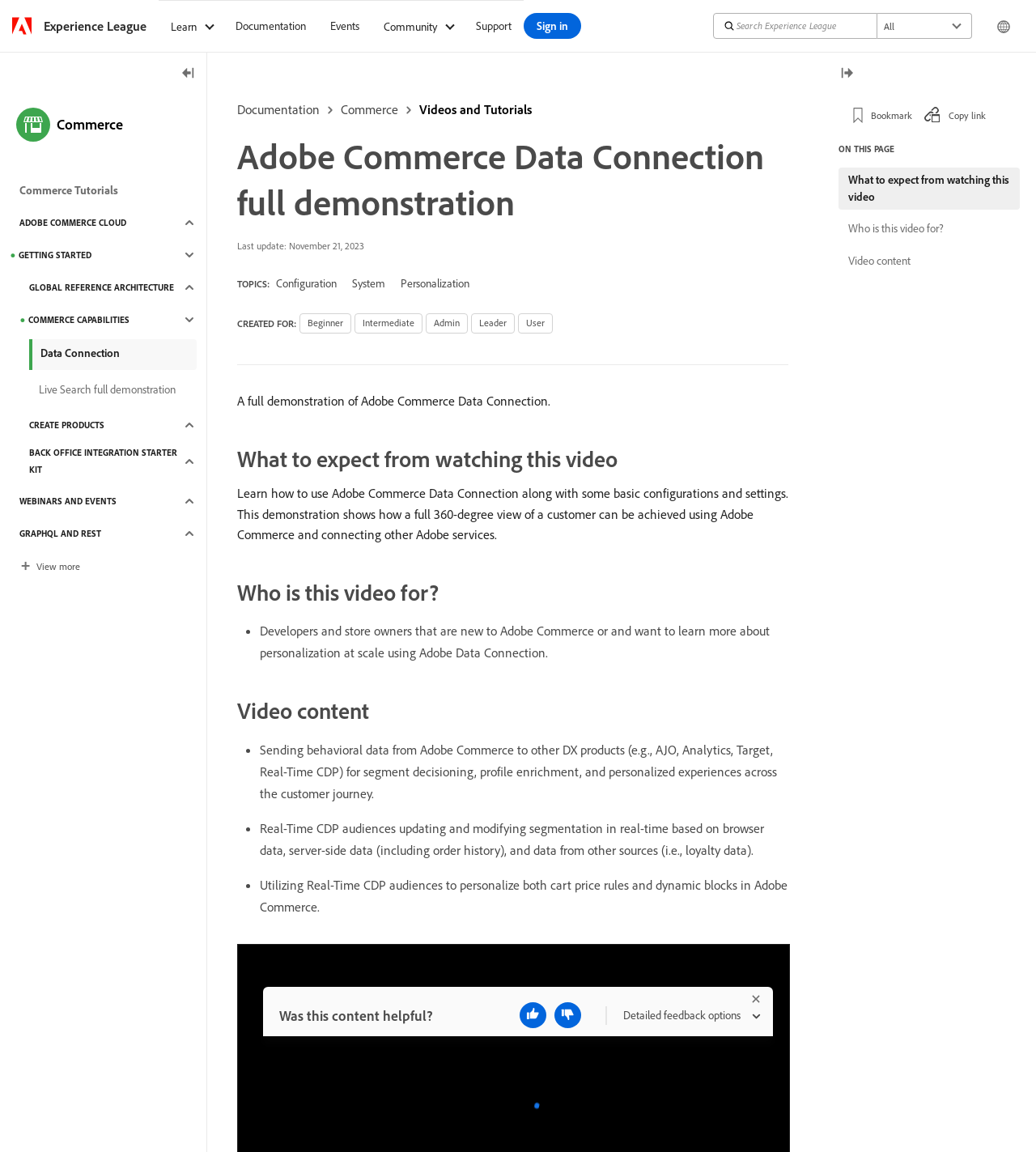Highlight the bounding box coordinates of the element that should be clicked to carry out the following instruction: "Toggle the left rail". The coordinates must be given as four float numbers ranging from 0 to 1, i.e., [left, top, right, bottom].

[0.165, 0.056, 0.199, 0.072]